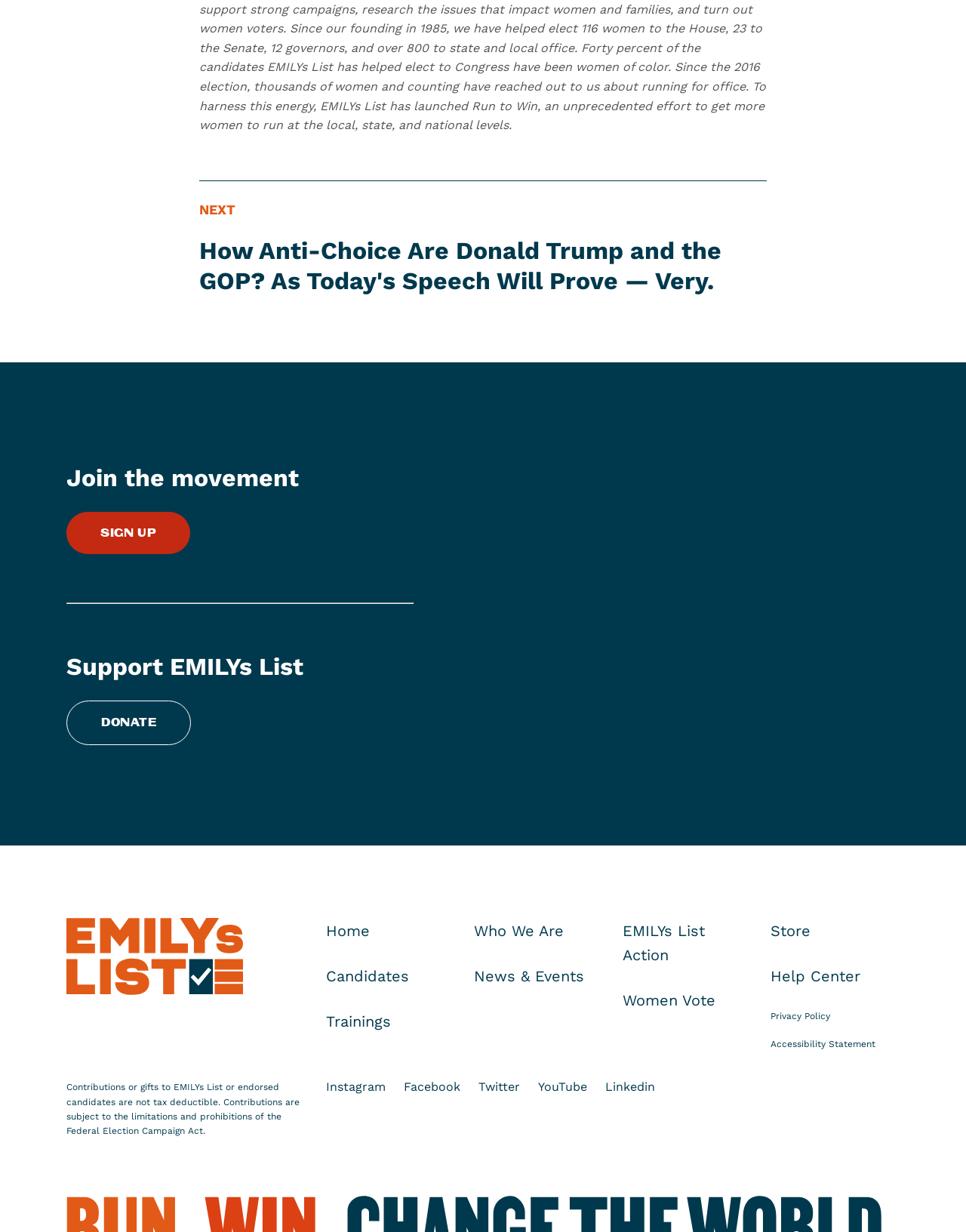Determine the bounding box coordinates for the area that needs to be clicked to fulfill this task: "Visit the home page". The coordinates must be given as four float numbers between 0 and 1, i.e., [left, top, right, bottom].

[0.338, 0.746, 0.383, 0.765]